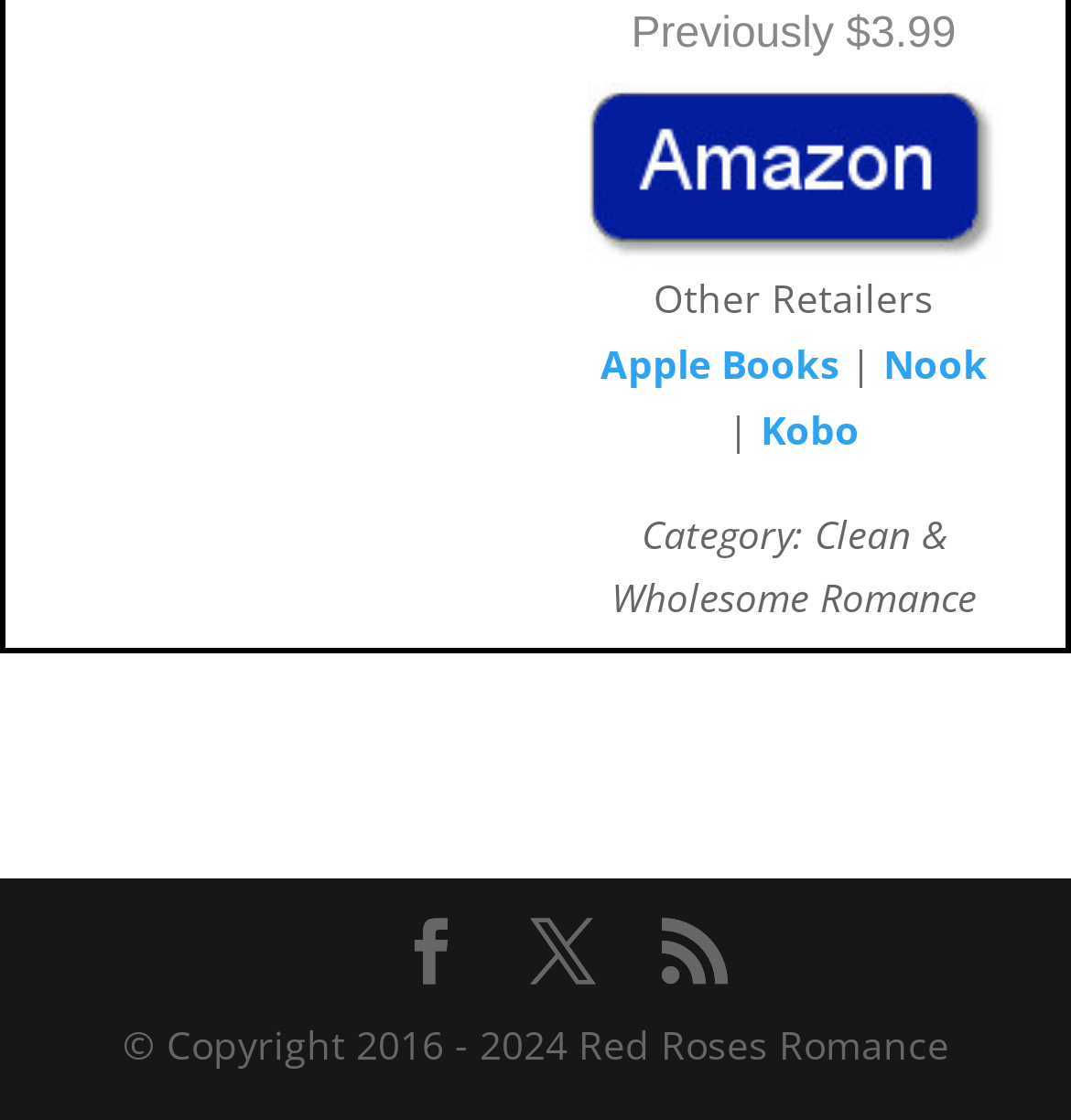Give a one-word or short-phrase answer to the following question: 
How many social media links are there?

3